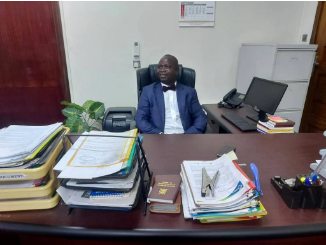Answer the following query with a single word or phrase:
Is the office environment cluttered?

Yes